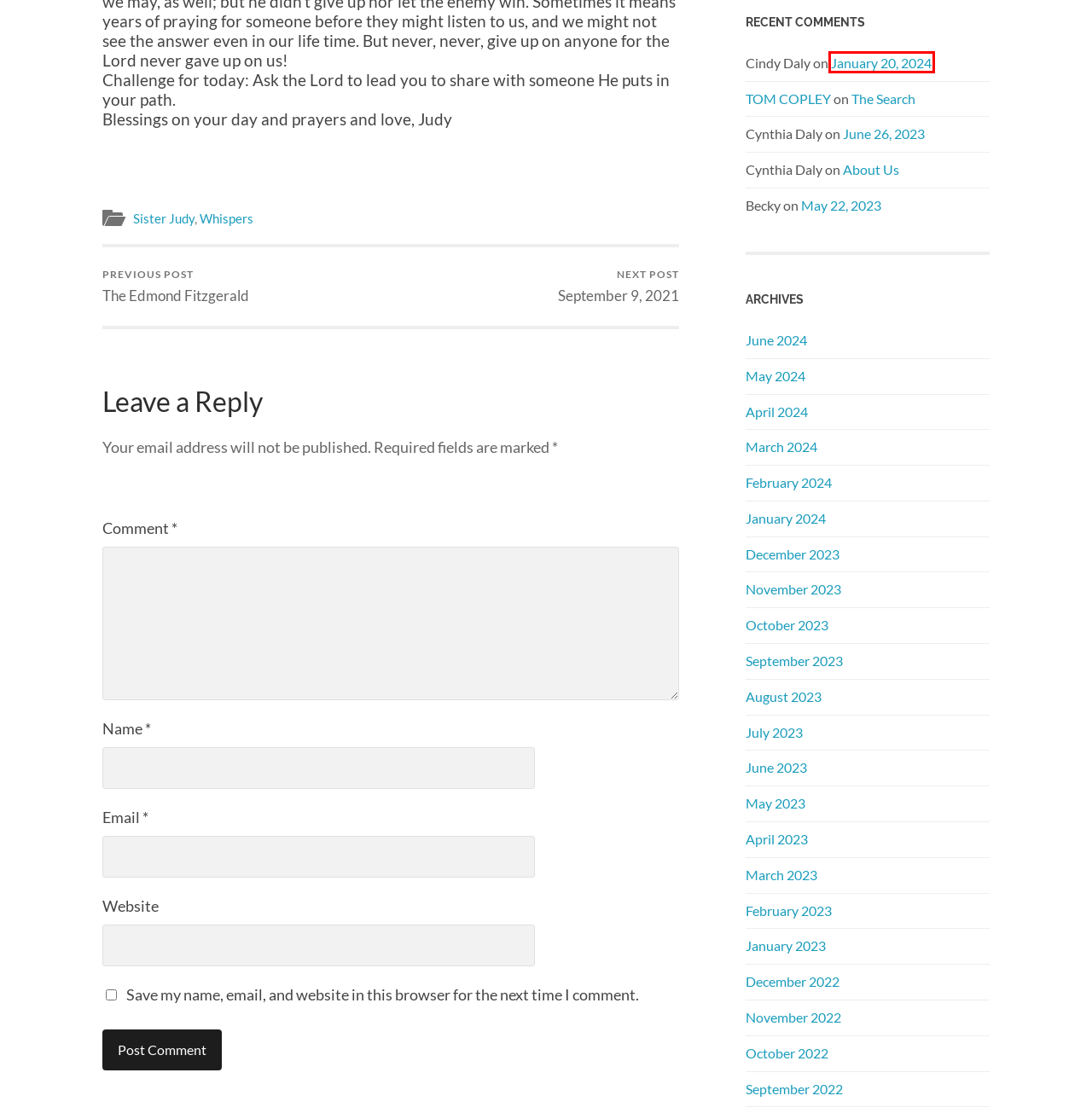You are given a webpage screenshot where a red bounding box highlights an element. Determine the most fitting webpage description for the new page that loads after clicking the element within the red bounding box. Here are the candidates:
A. January 2023 – Canaan's Rest
B. November 2023 – Canaan's Rest
C. January 20, 2024 – Canaan's Rest
D. September 2023 – Canaan's Rest
E. September 9, 2021 – Canaan's Rest
F. November 2022 – Canaan's Rest
G. December 2022 – Canaan's Rest
H. October 2022 – Canaan's Rest

C